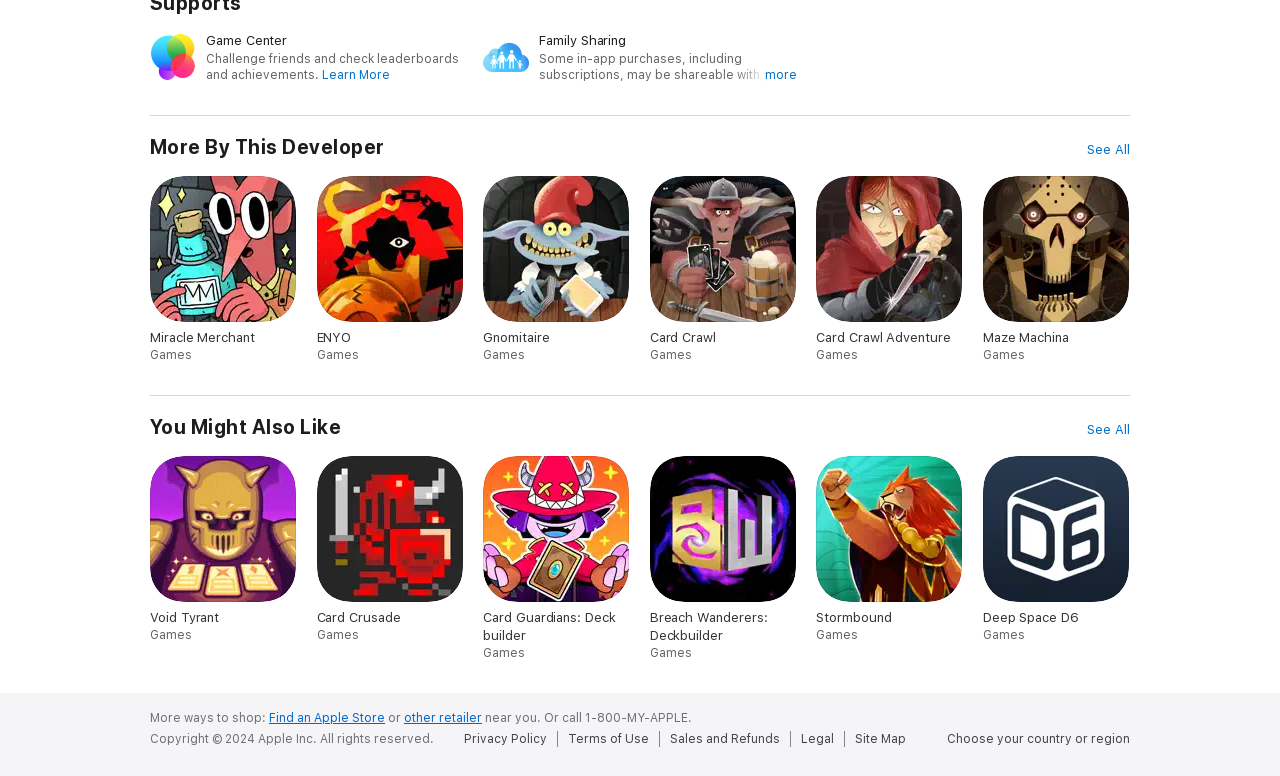Pinpoint the bounding box coordinates of the area that must be clicked to complete this instruction: "Learn more about Game Center".

[0.252, 0.087, 0.305, 0.105]